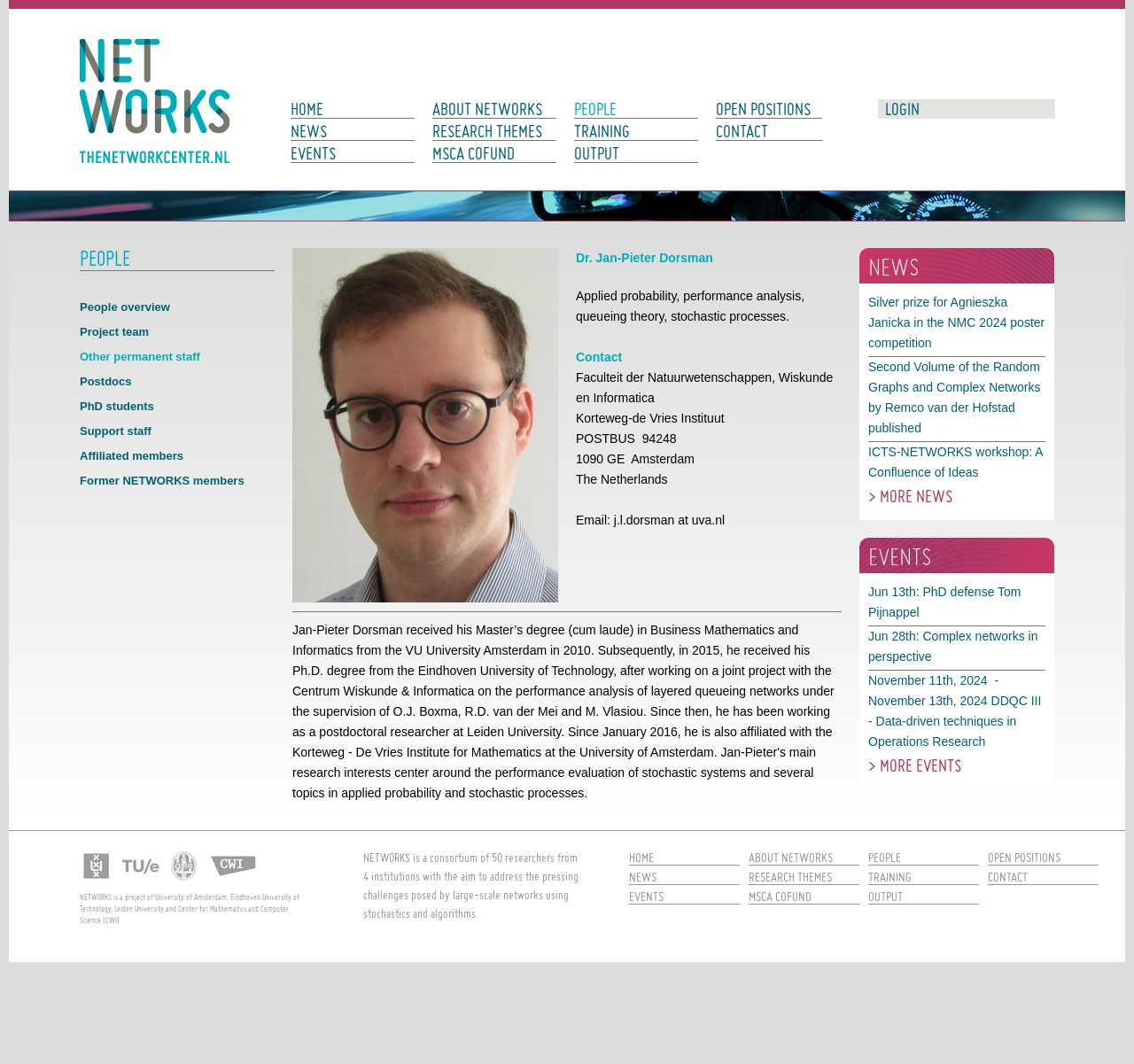Using the provided element description "Former NETWORKS members", determine the bounding box coordinates of the UI element.

[0.07, 0.438, 0.242, 0.461]